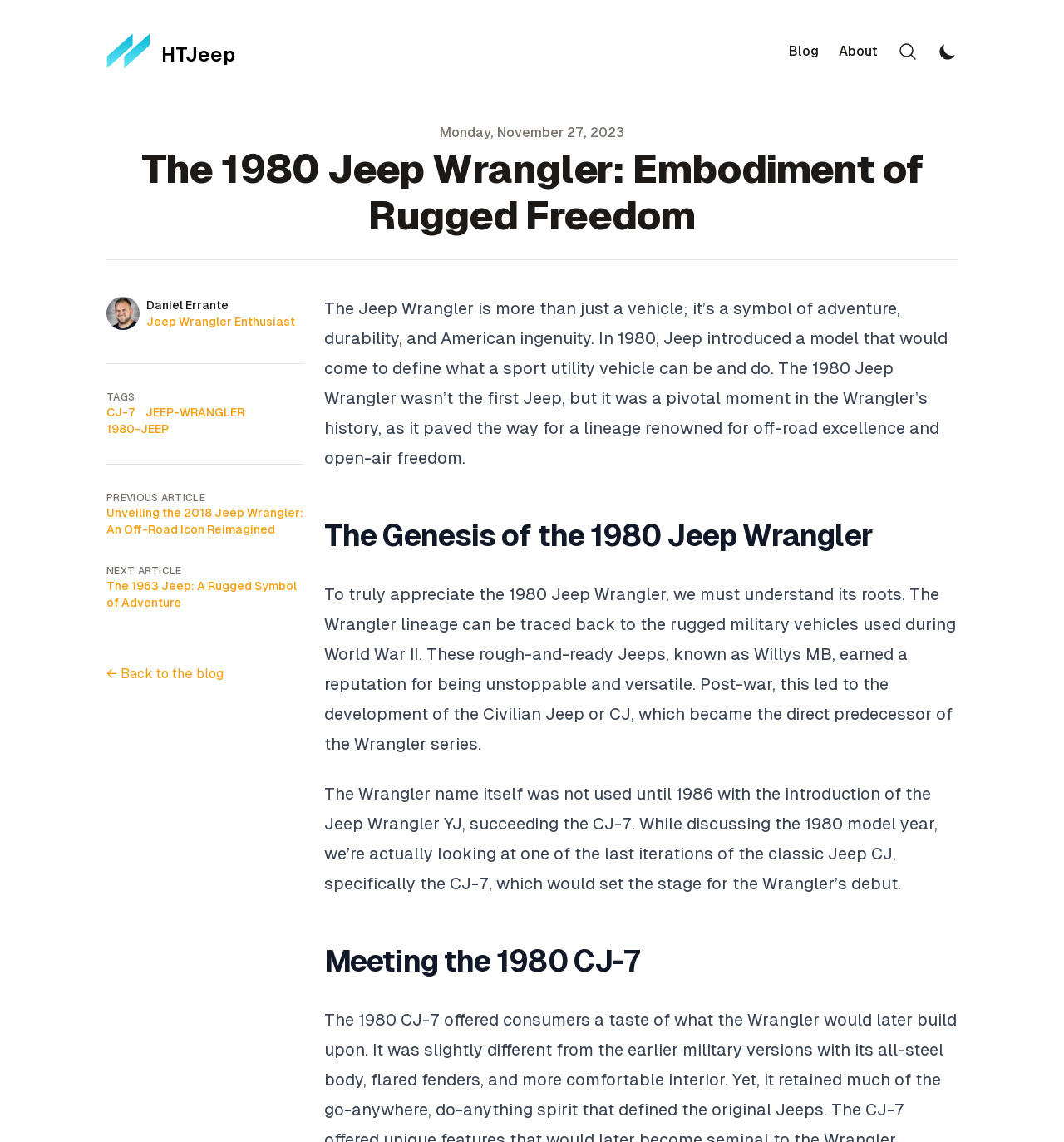What is the main heading displayed on the webpage? Please provide the text.

The 1980 Jeep Wrangler: Embodiment of Rugged Freedom